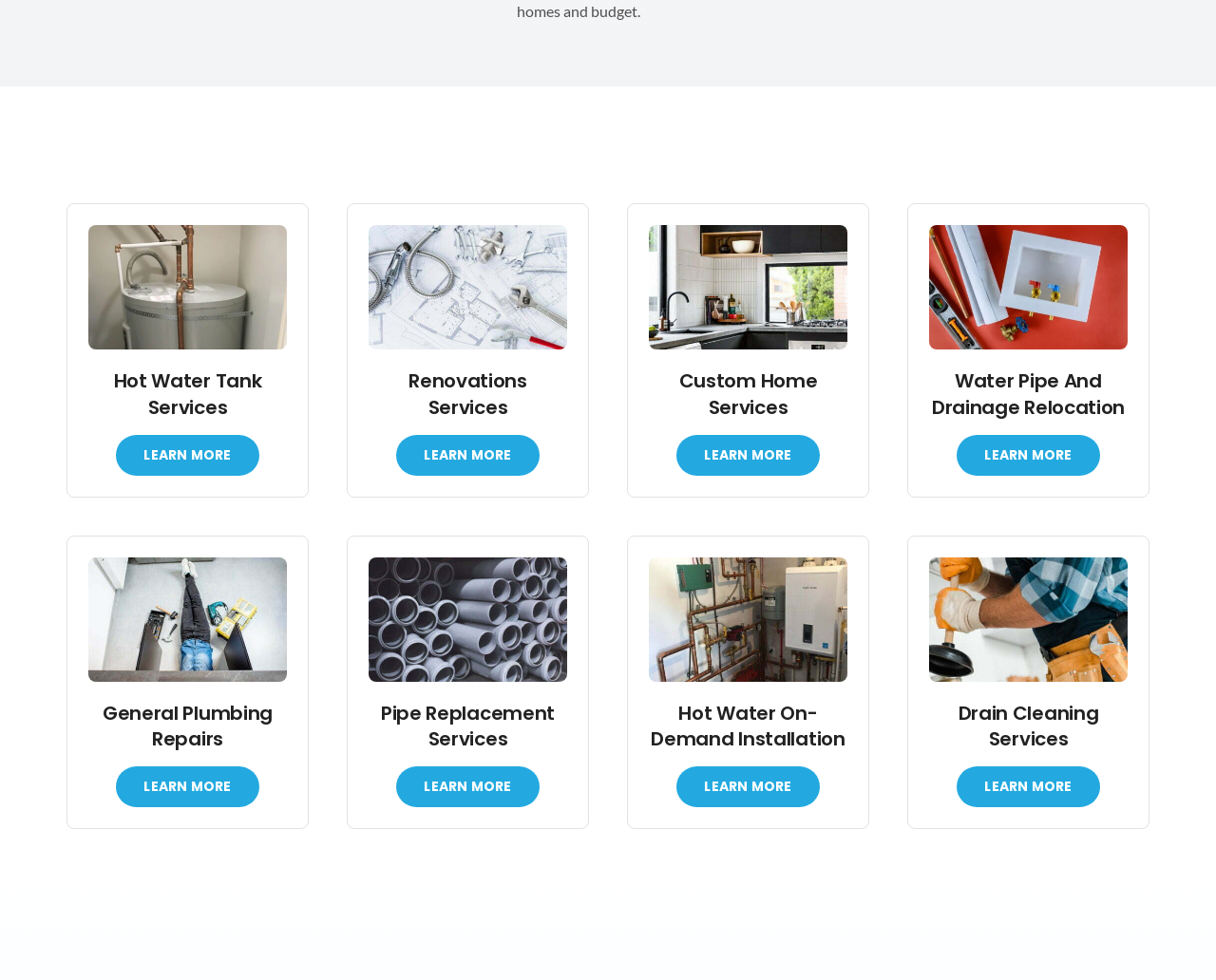Please locate the bounding box coordinates of the region I need to click to follow this instruction: "Discover Skillup".

None